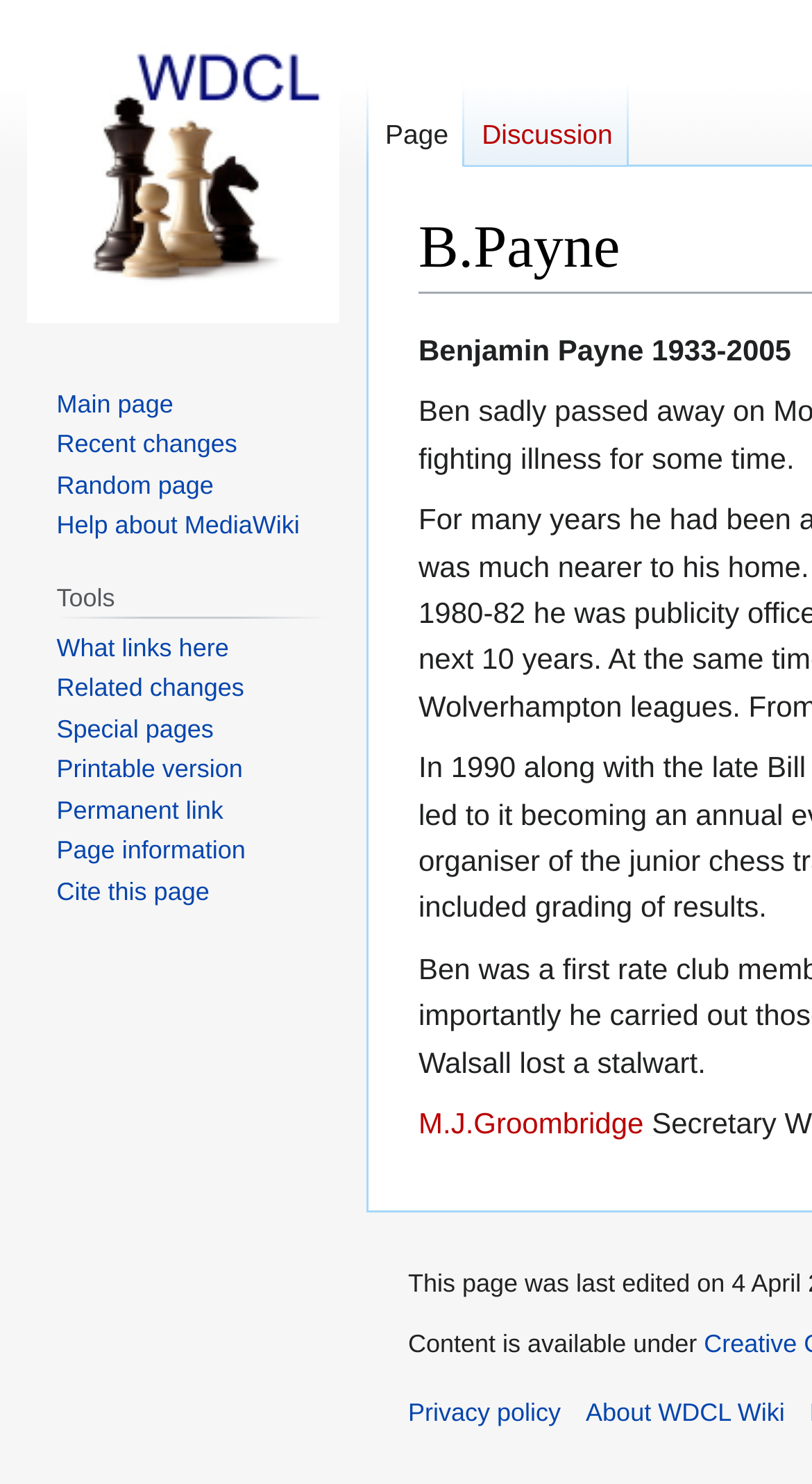What is the purpose of the 'Jump to navigation' link?
Using the image, elaborate on the answer with as much detail as possible.

I inferred the answer by examining the link element with the text 'Jump to navigation', which is located at the top of the page. The link's purpose is likely to allow users to quickly navigate to the 'Navigation' section, which contains links to other parts of the website.